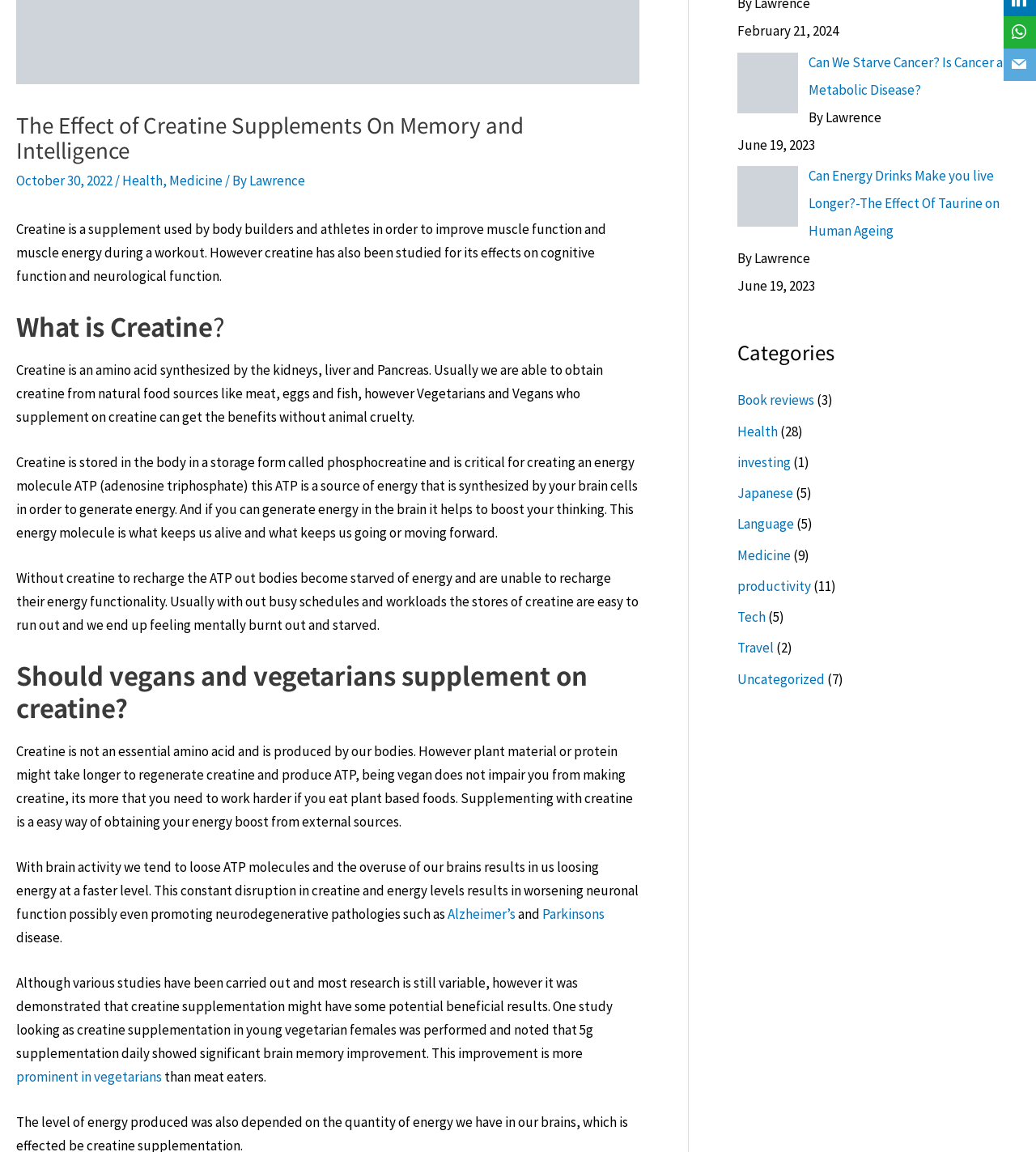Provide the bounding box coordinates of the HTML element described by the text: "Book reviews". The coordinates should be in the format [left, top, right, bottom] with values between 0 and 1.

[0.712, 0.34, 0.786, 0.355]